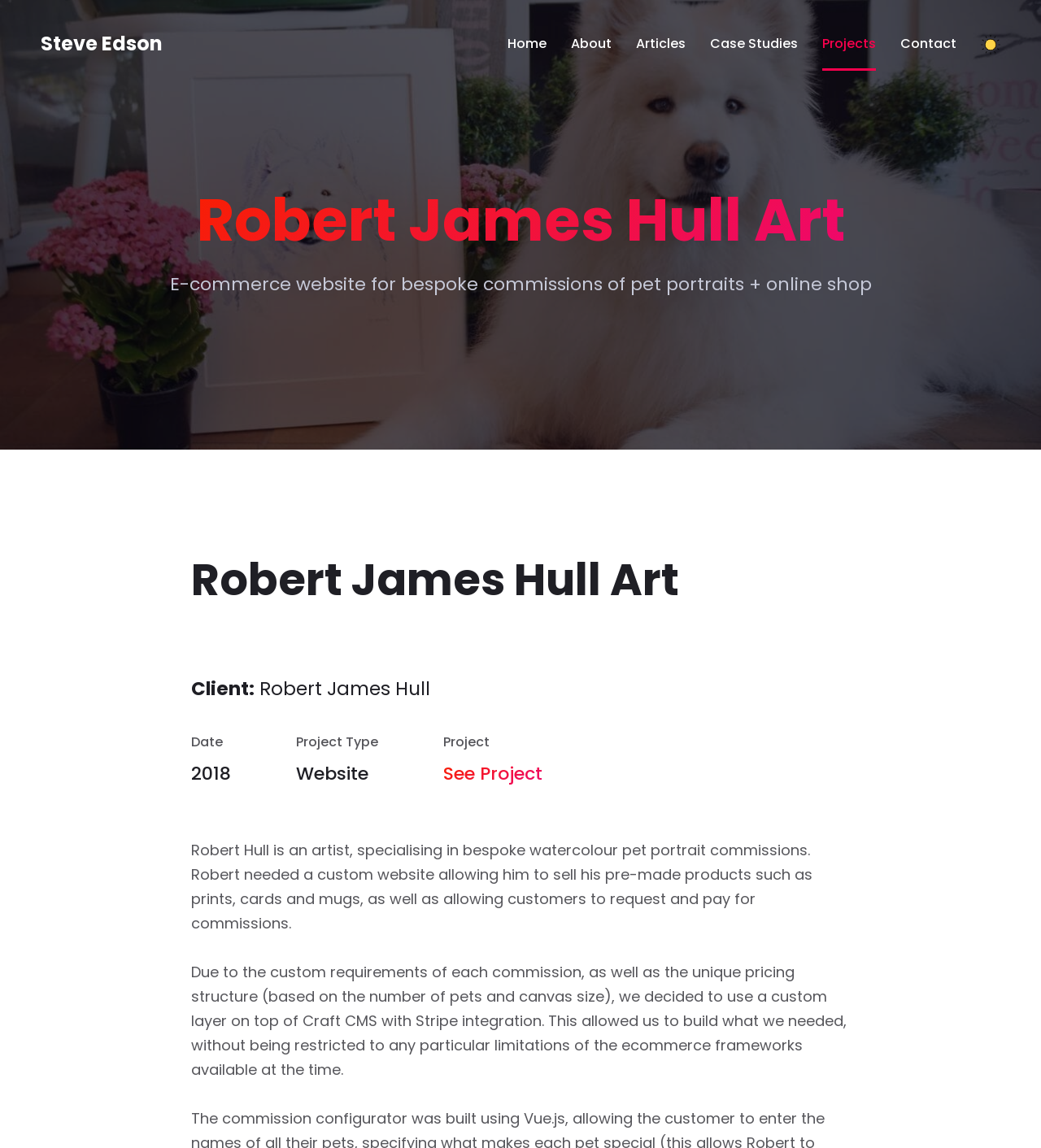Answer in one word or a short phrase: 
What is the year of the project?

2018